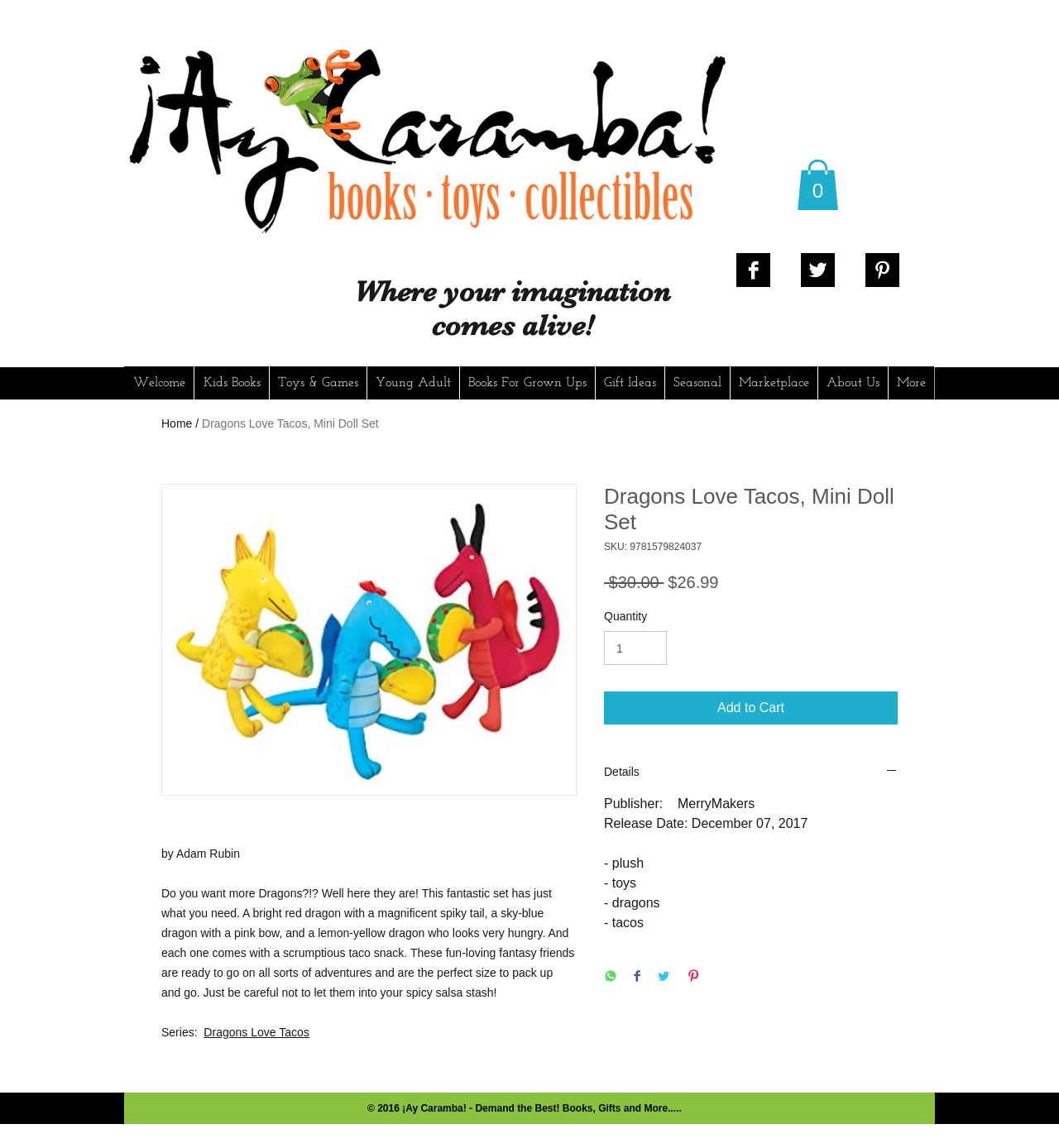Who is the author of the book?
Examine the webpage screenshot and provide an in-depth answer to the question.

I found the answer by looking at the text below the title of the article section, which says 'by Adam Rubin'.